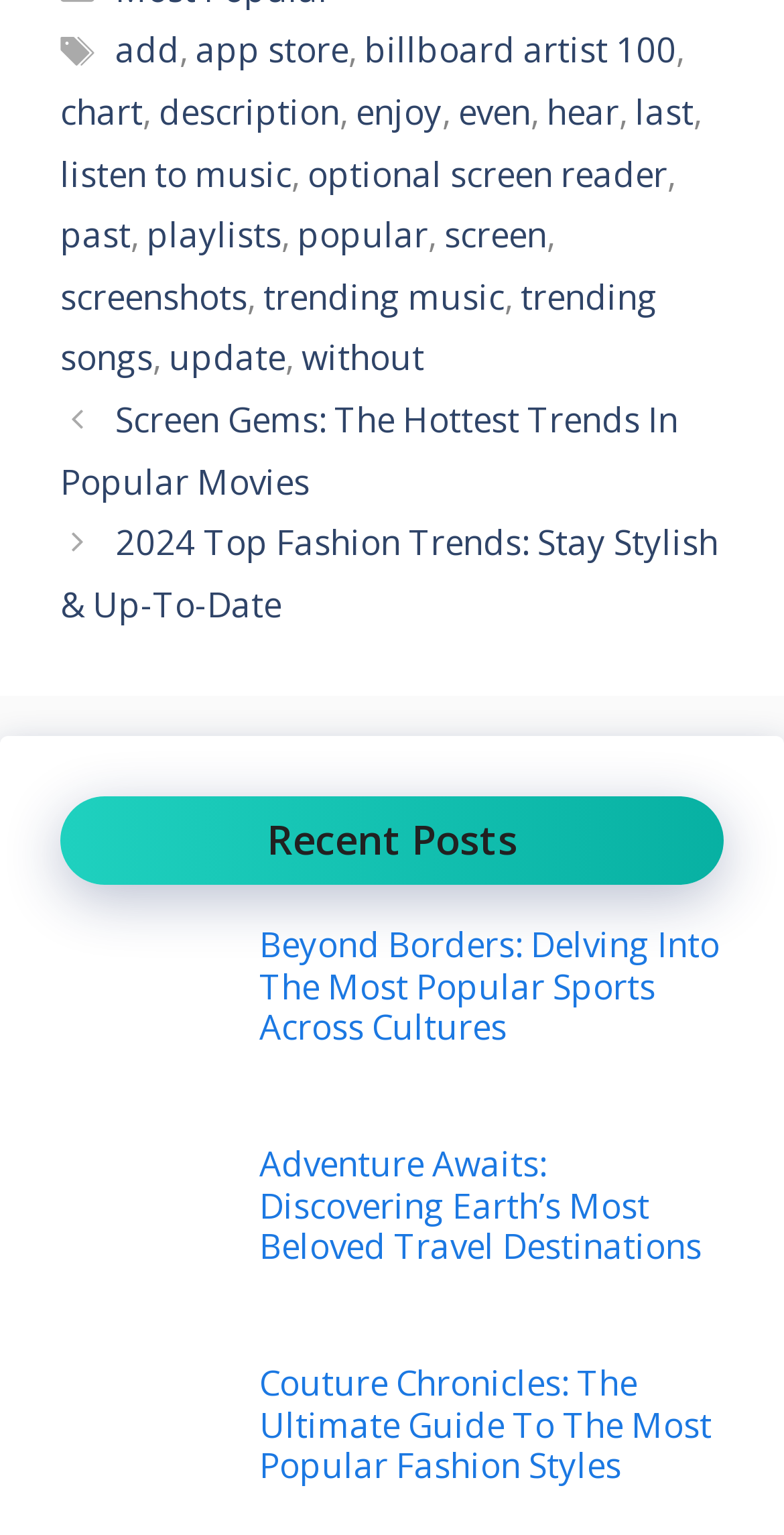Could you highlight the region that needs to be clicked to execute the instruction: "click on the 'add' link"?

[0.147, 0.018, 0.229, 0.048]